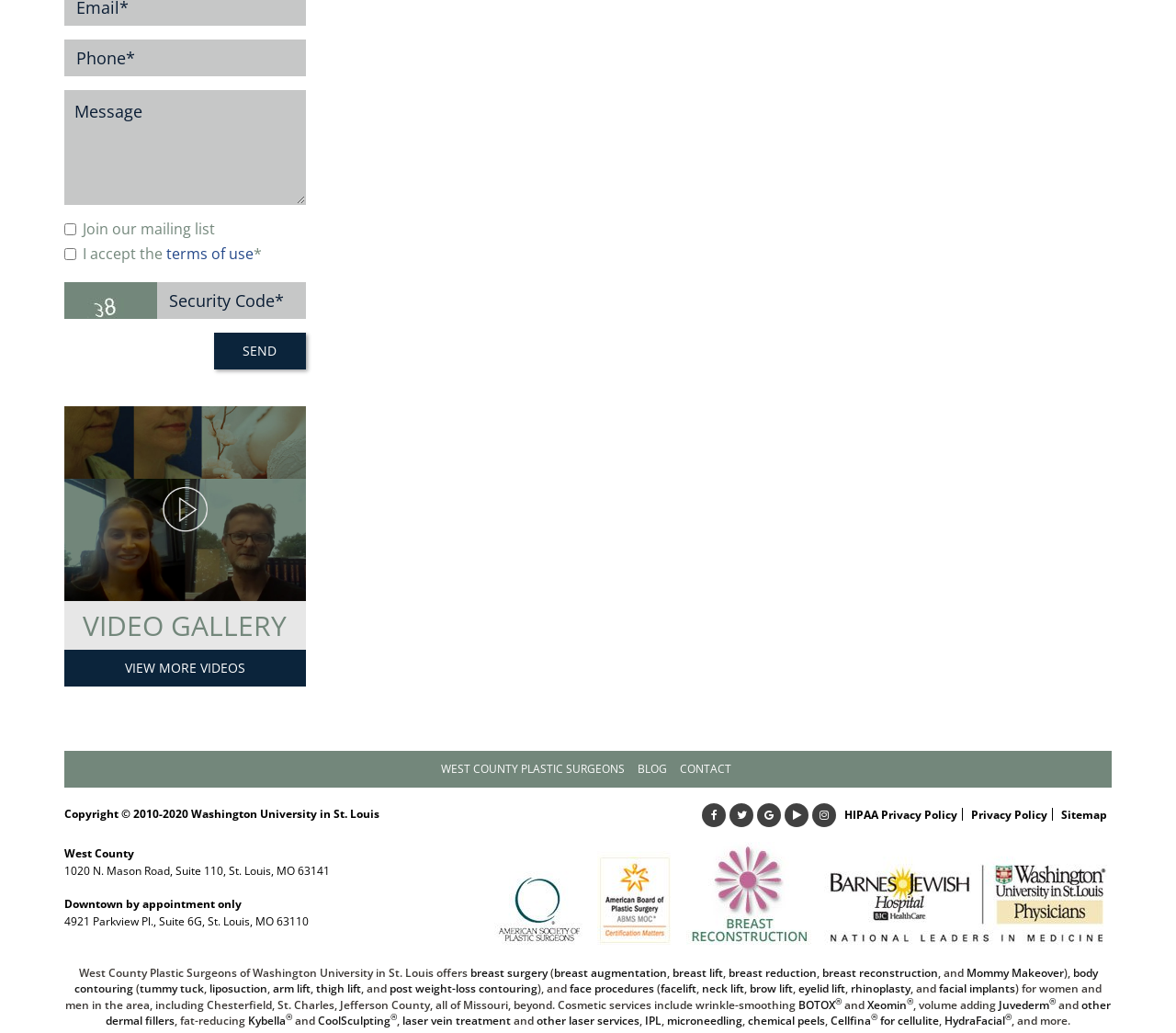Determine the bounding box coordinates in the format (top-left x, top-left y, bottom-right x, bottom-right y). Ensure all values are floating point numbers between 0 and 1. Identify the bounding box of the UI element described by: terms of use

[0.141, 0.236, 0.216, 0.255]